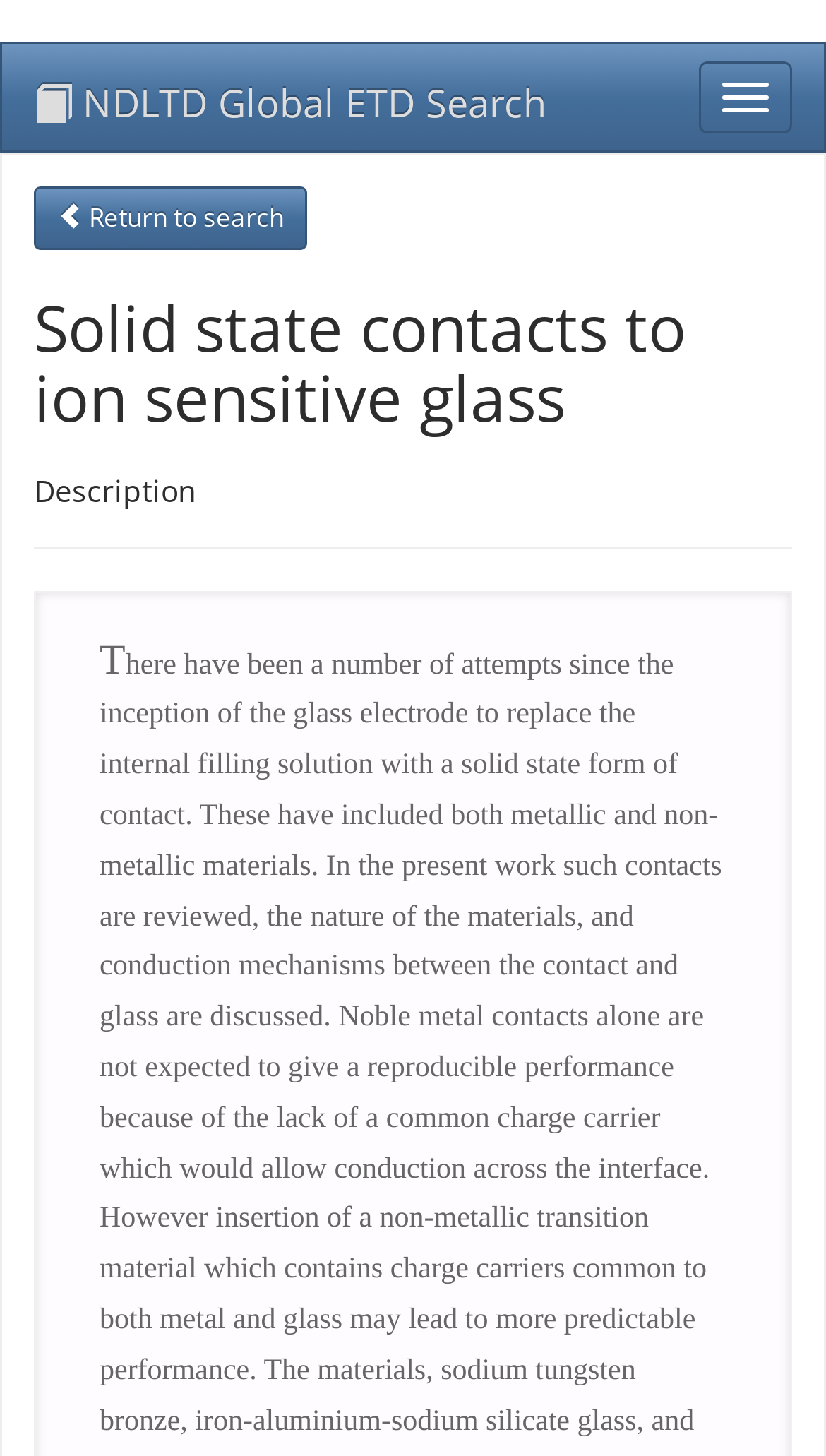Please specify the bounding box coordinates in the format (top-left x, top-left y, bottom-right x, bottom-right y), with values ranging from 0 to 1. Identify the bounding box for the UI component described as follows: Return to search

[0.041, 0.128, 0.372, 0.172]